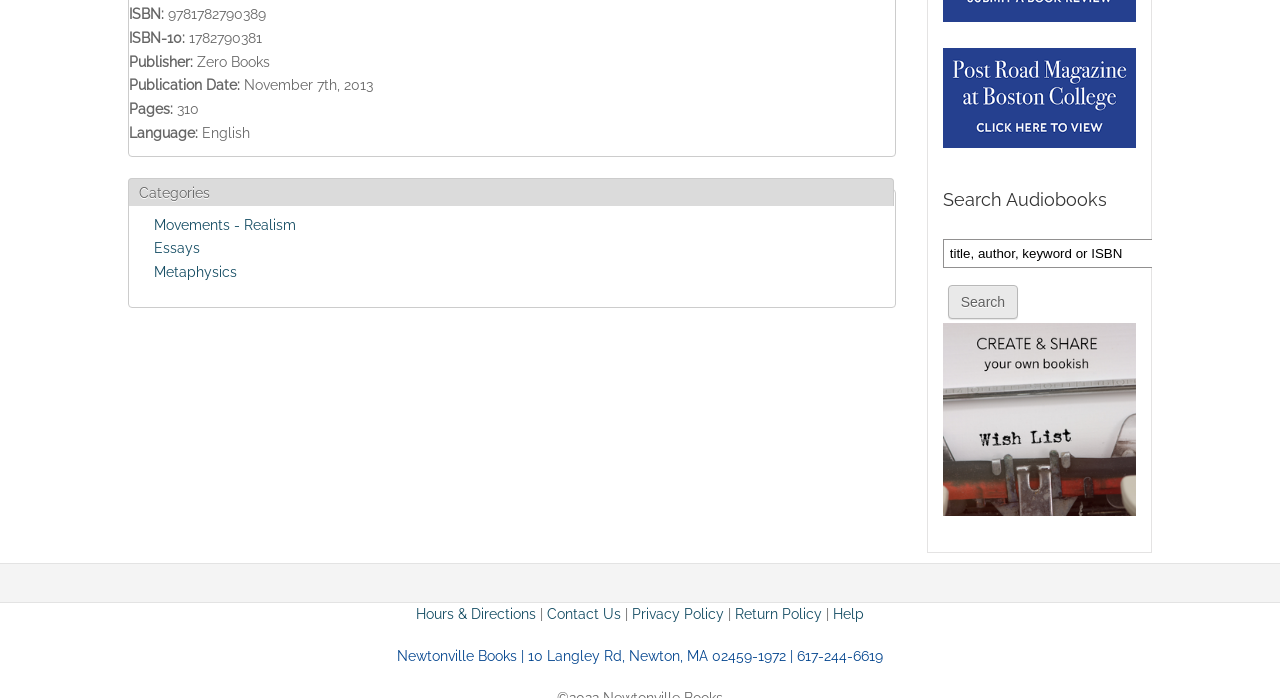Determine the bounding box coordinates of the UI element described by: "Hours & Directions".

[0.325, 0.869, 0.419, 0.892]